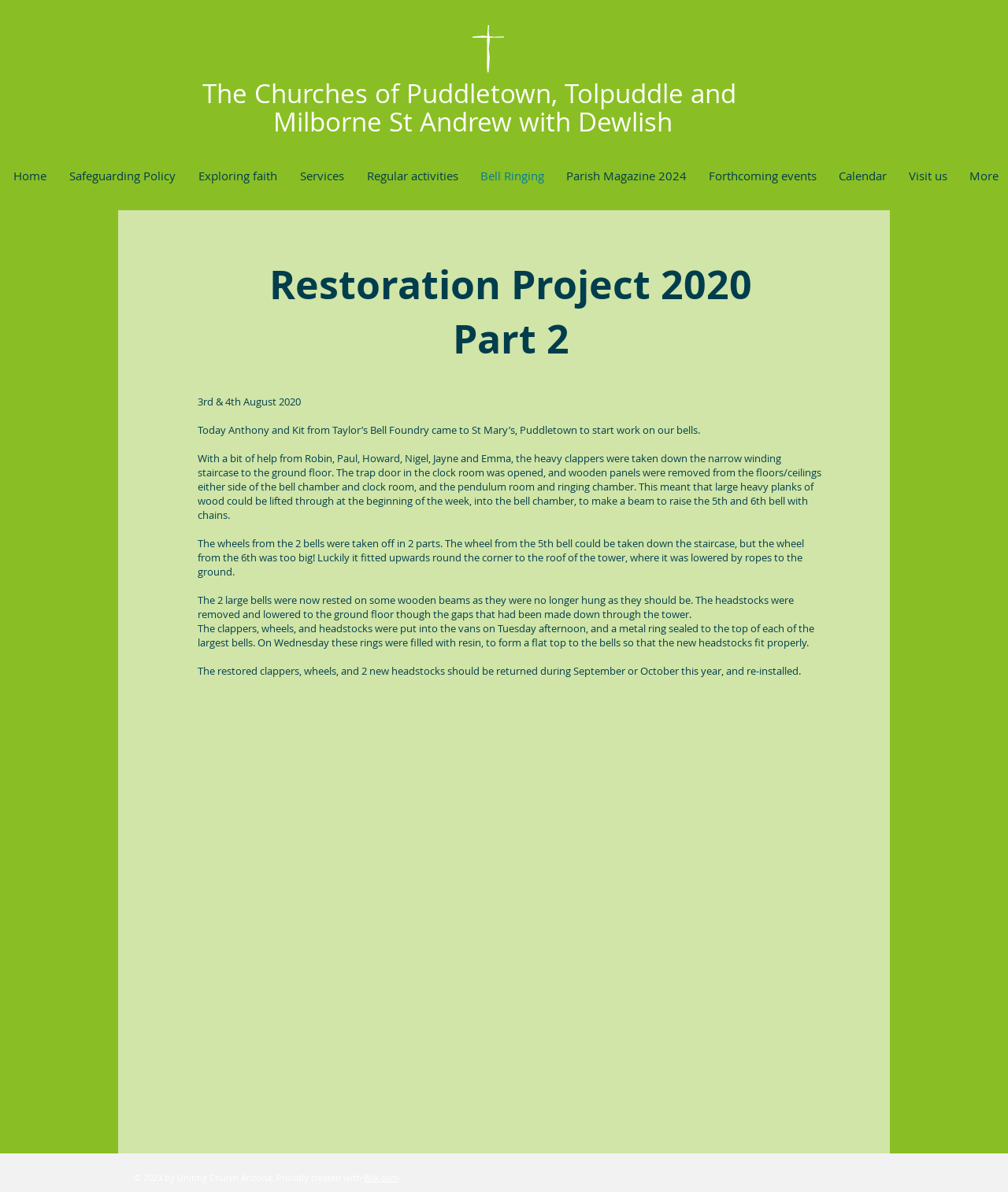Determine the bounding box coordinates for the area that needs to be clicked to fulfill this task: "Contact Pam Anthony Recruitment via phone". The coordinates must be given as four float numbers between 0 and 1, i.e., [left, top, right, bottom].

None